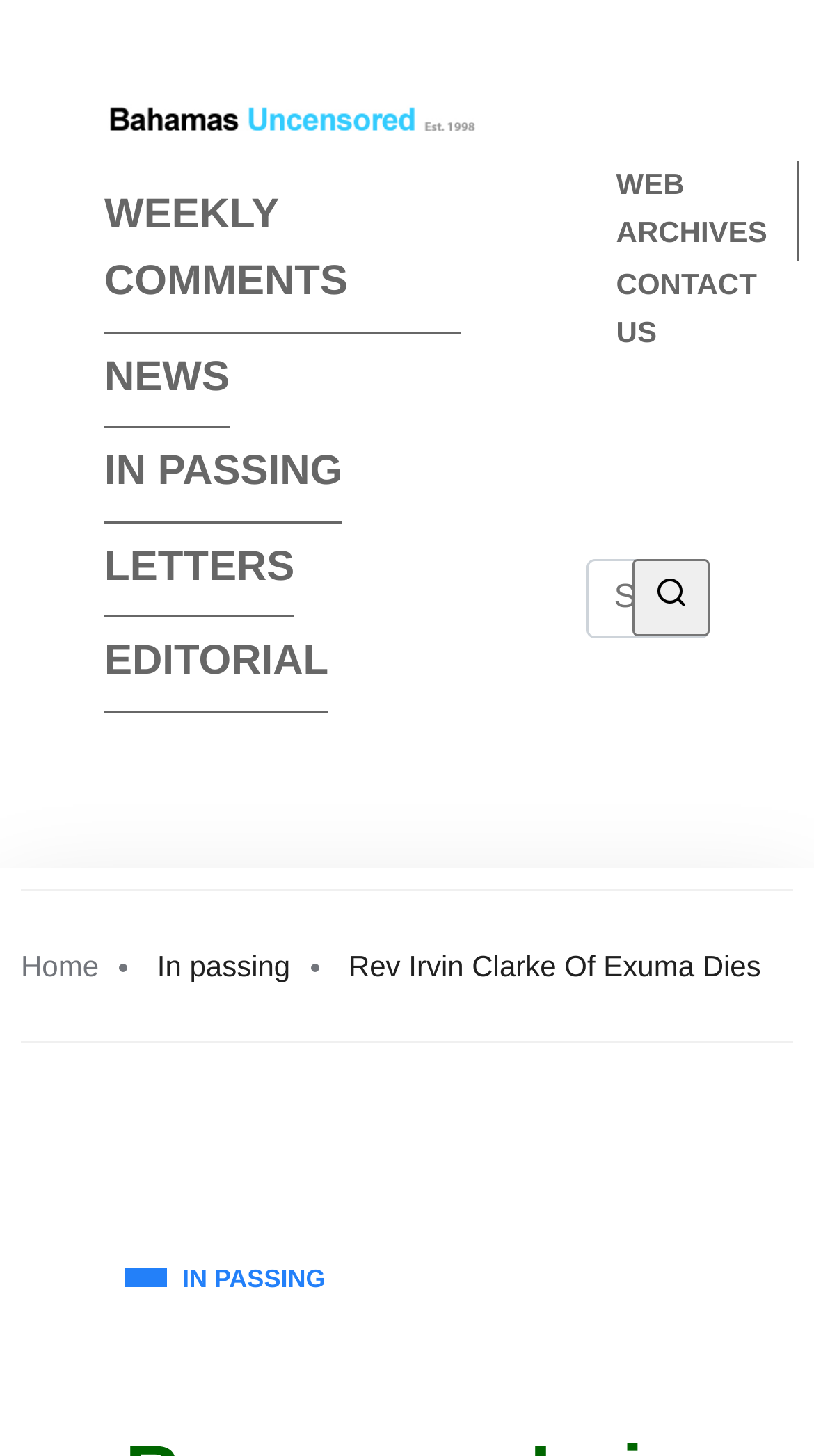Locate the bounding box coordinates of the element to click to perform the following action: 'go to Bahamas Uncensored homepage'. The coordinates should be given as four float values between 0 and 1, in the form of [left, top, right, bottom].

[0.128, 0.072, 0.593, 0.09]